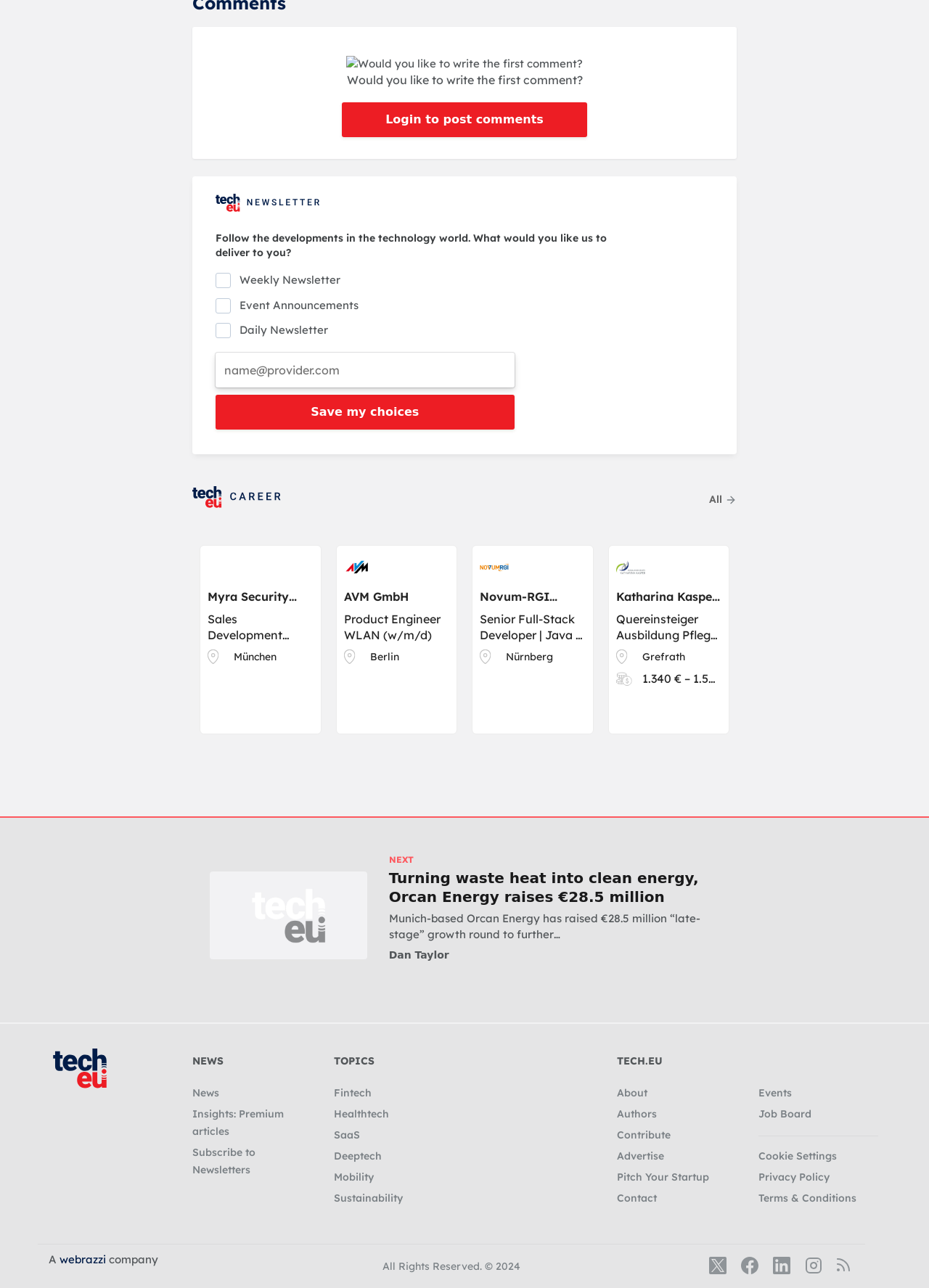Please identify the bounding box coordinates of the element that needs to be clicked to execute the following command: "Click on the 'Myra Security GmbH Sales Development Representative (m/w/d) München' job link". Provide the bounding box using four float numbers between 0 and 1, formatted as [left, top, right, bottom].

[0.215, 0.423, 0.346, 0.57]